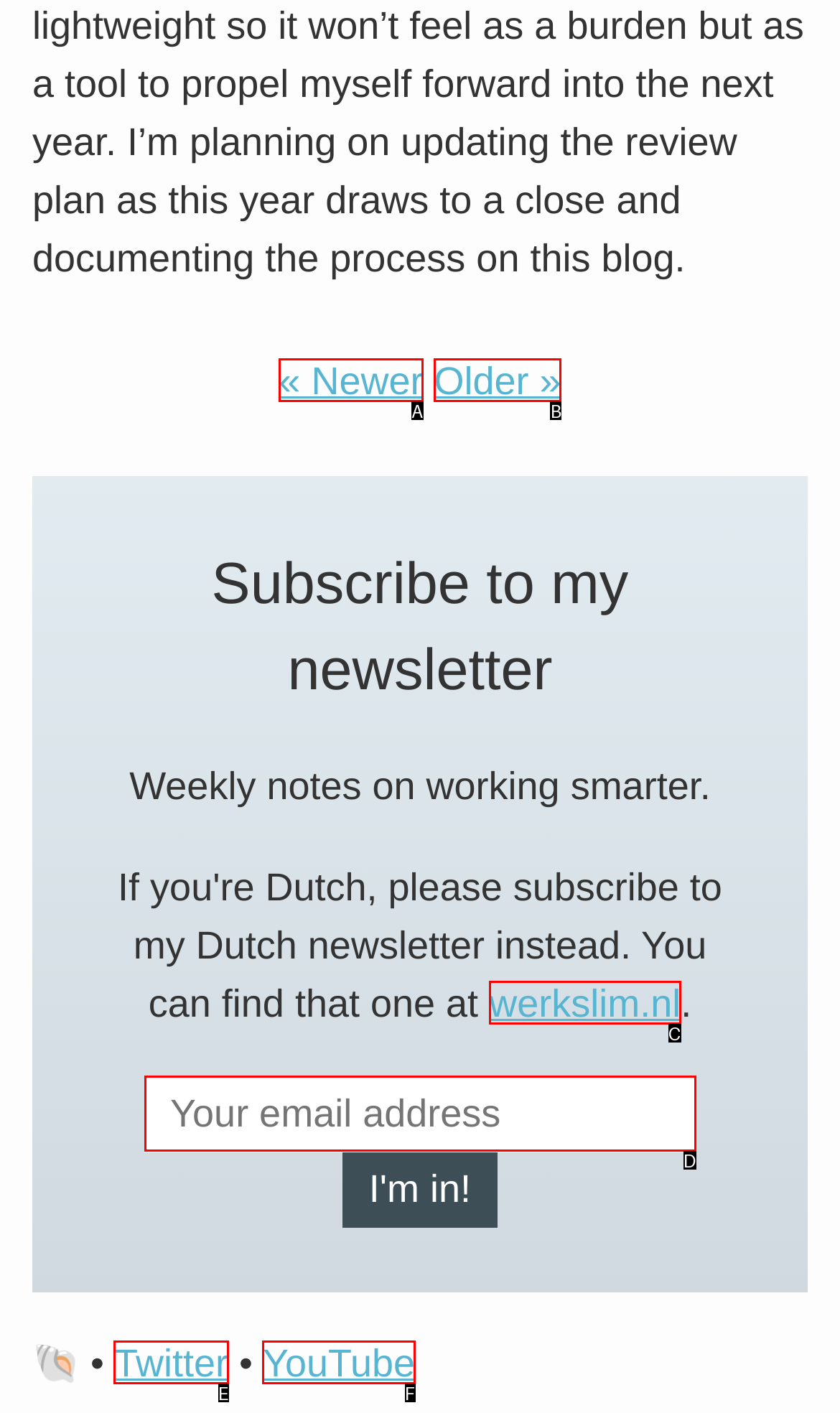From the options presented, which lettered element matches this description: YouTube
Reply solely with the letter of the matching option.

F